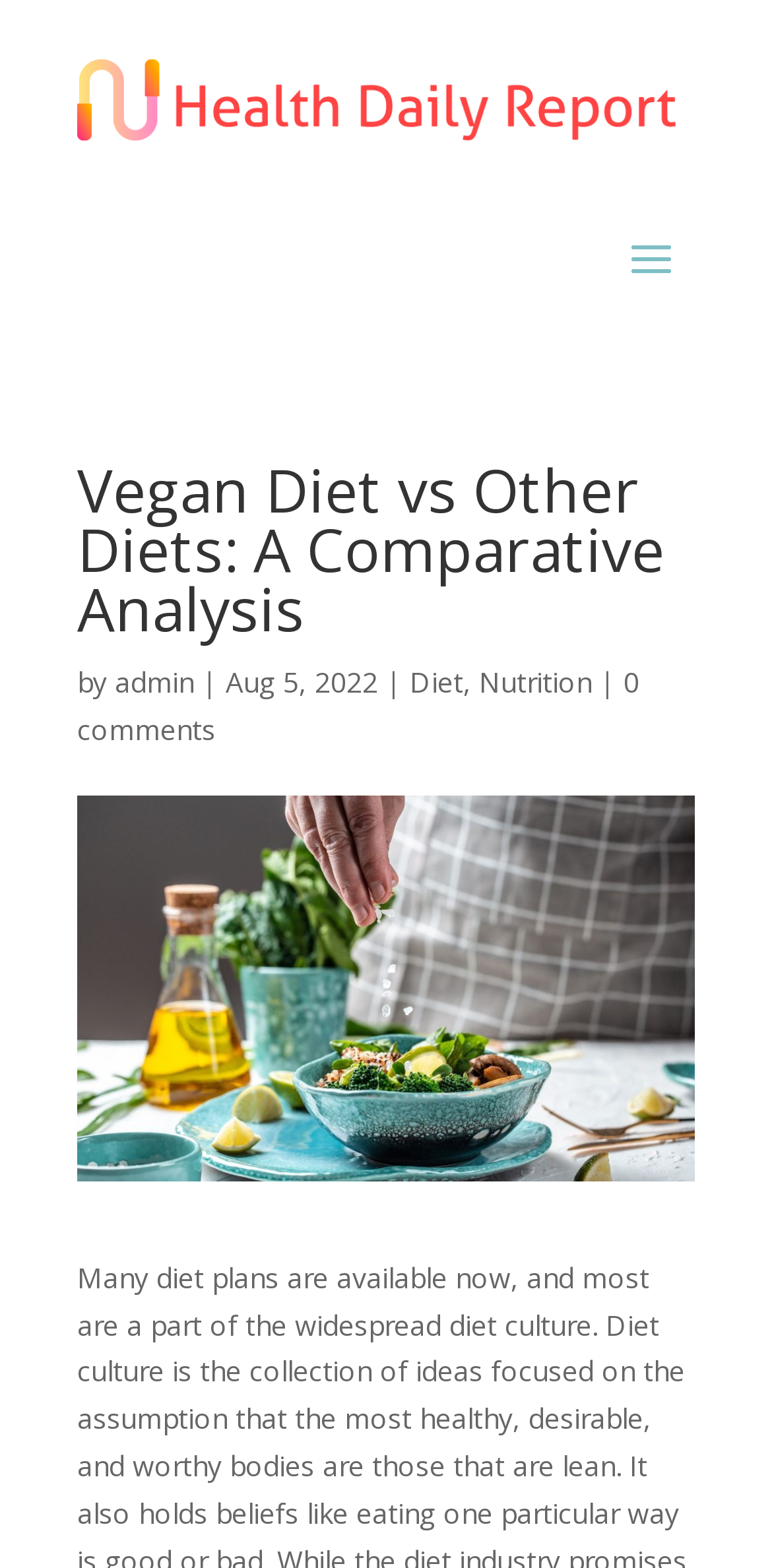Please reply with a single word or brief phrase to the question: 
How many comments does the article have?

0 comments